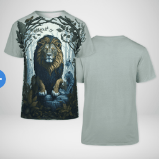What is the color of the fabric of the shirt?
Examine the image and provide an in-depth answer to the question.

The t-shirt has a light gray fabric, which provides a clean and plain look on one side, while the other side features an eye-catching graphic design of a lion surrounded by stylized foliage.